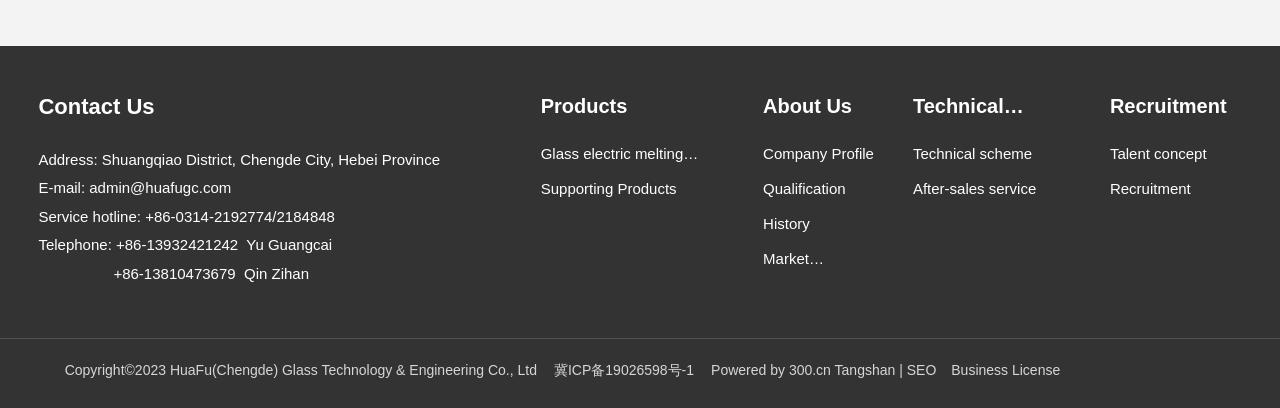Identify the bounding box coordinates of the part that should be clicked to carry out this instruction: "Read about the company profile".

[0.596, 0.333, 0.69, 0.418]